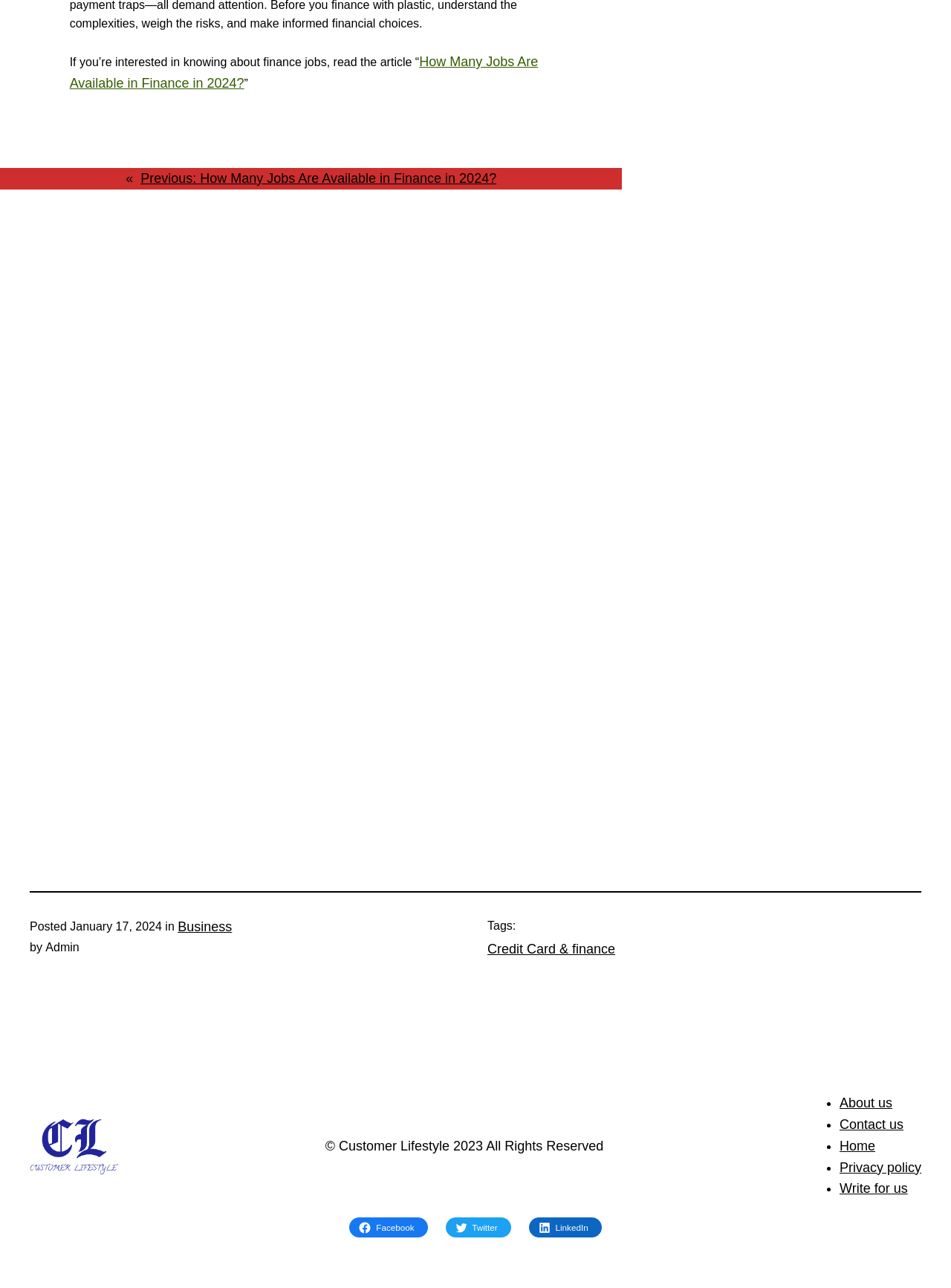What is the name of the website?
Please respond to the question with a detailed and informative answer.

The name of the website can be found in the link element with the text 'Customer Lifestyle Logo' which is located at the bottom of the webpage.